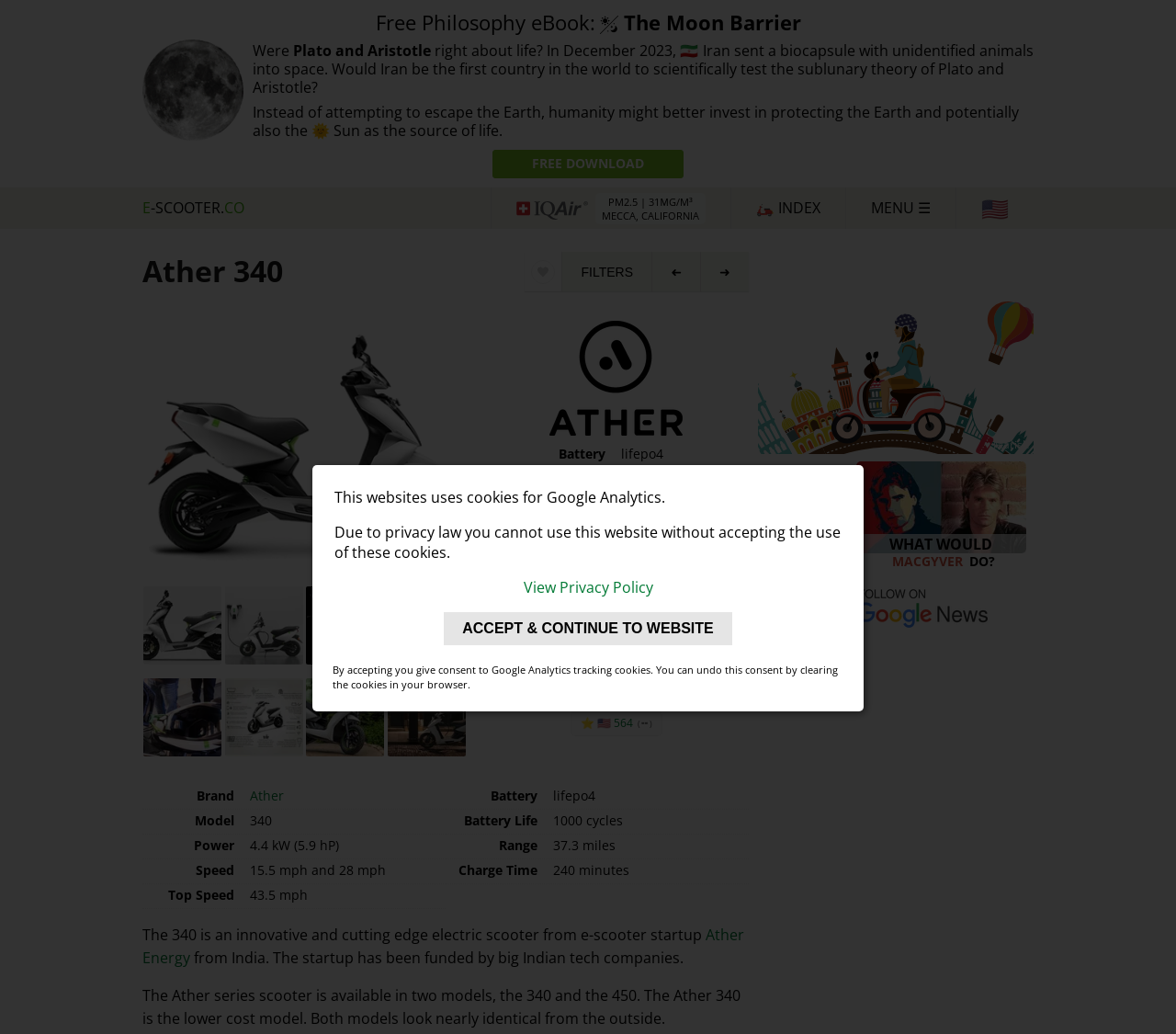Please find the bounding box coordinates of the section that needs to be clicked to achieve this instruction: "Contact support".

None